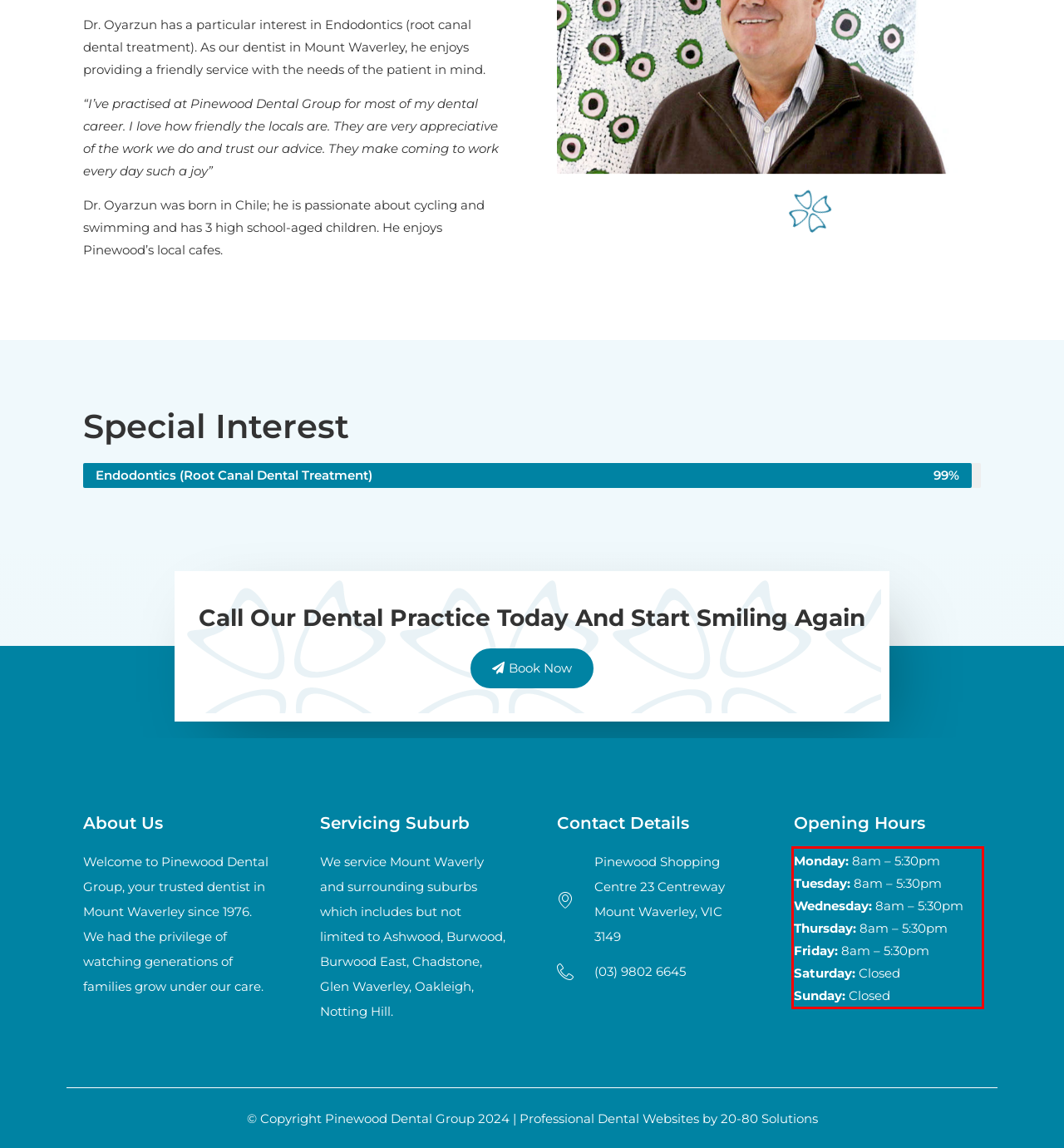Perform OCR on the text inside the red-bordered box in the provided screenshot and output the content.

Monday: 8am – 5:30pm Tuesday: 8am – 5:30pm Wednesday: 8am – 5:30pm Thursday: 8am – 5:30pm Friday: 8am – 5:30pm Saturday: Closed Sunday: Closed